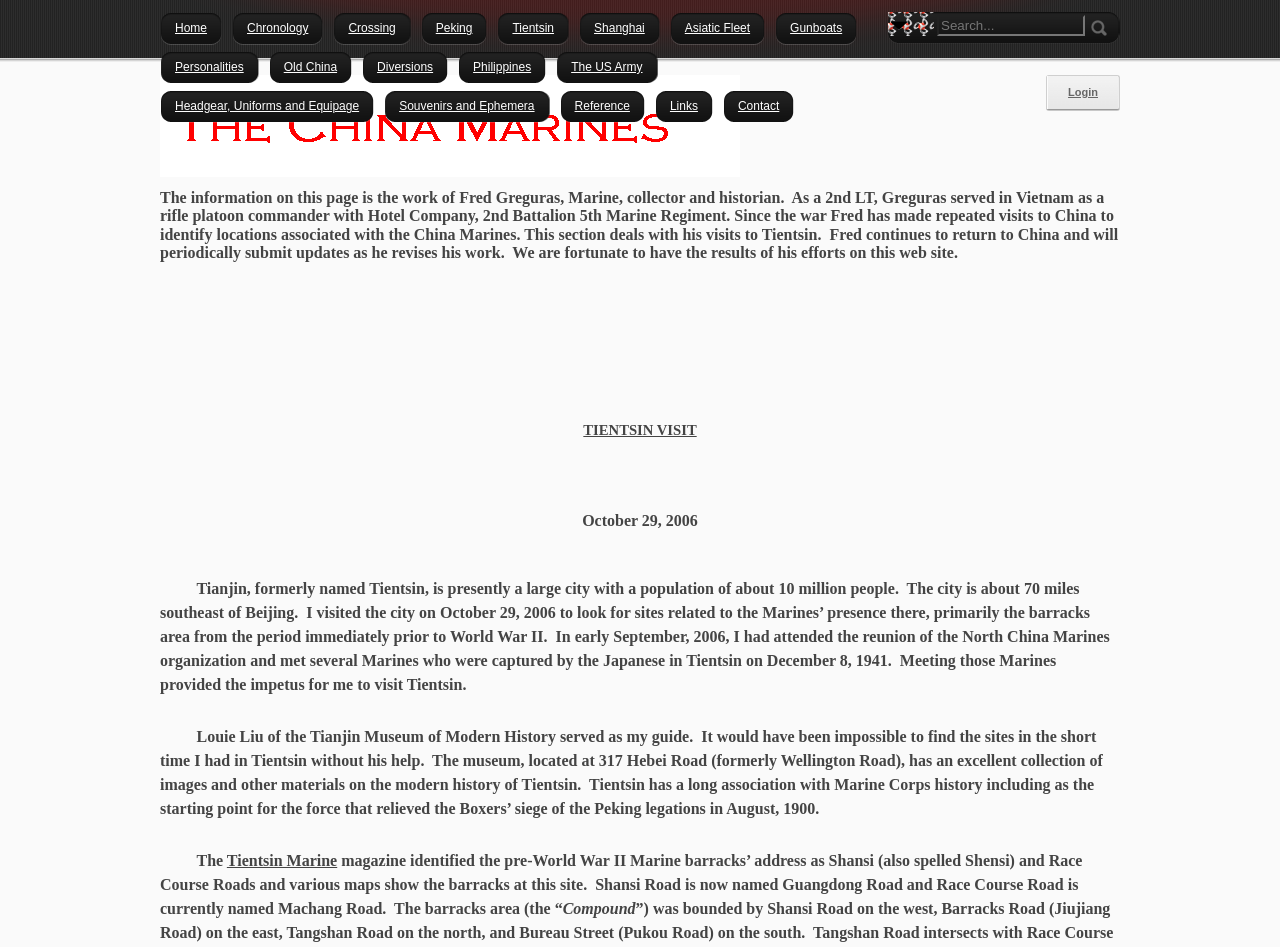Determine the bounding box coordinates of the clickable element to achieve the following action: 'Log in to the account'. Provide the coordinates as four float values between 0 and 1, formatted as [left, top, right, bottom].

None